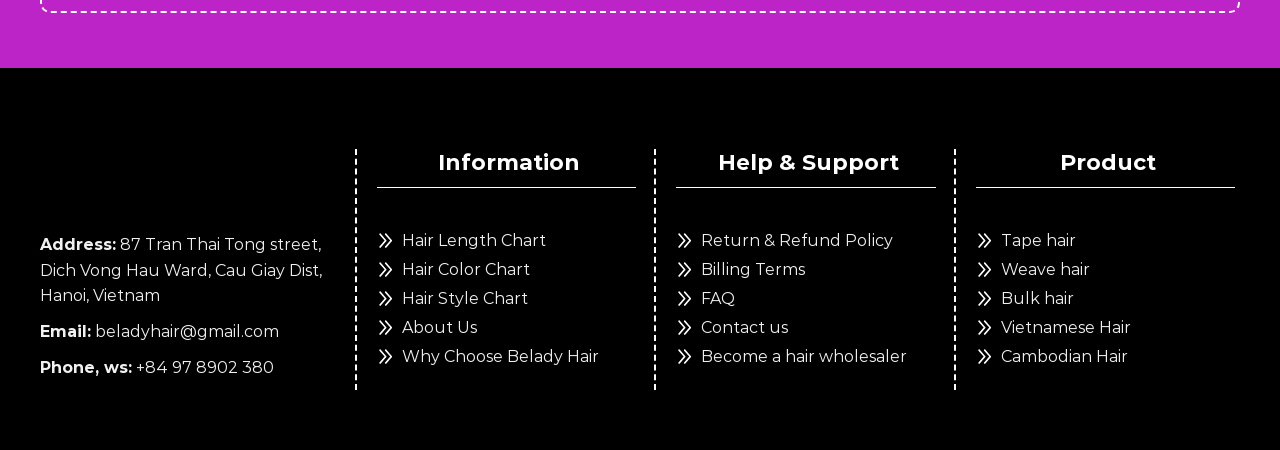Please determine the bounding box coordinates of the element to click in order to execute the following instruction: "Get phone number". The coordinates should be four float numbers between 0 and 1, specified as [left, top, right, bottom].

[0.106, 0.795, 0.214, 0.837]